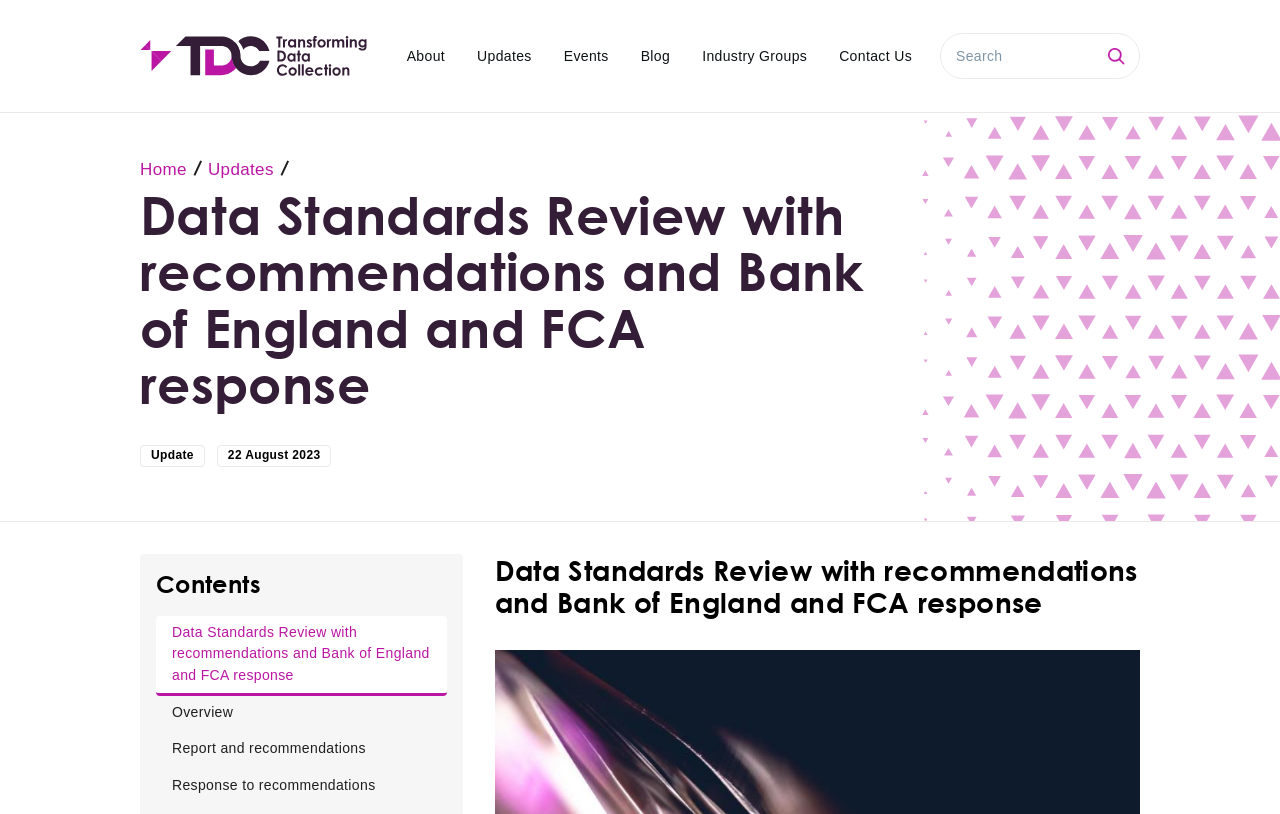Provide the bounding box coordinates, formatted as (top-left x, top-left y, bottom-right x, bottom-right y), with all values being floating point numbers between 0 and 1. Identify the bounding box of the UI element that matches the description: Home

[0.109, 0.197, 0.146, 0.22]